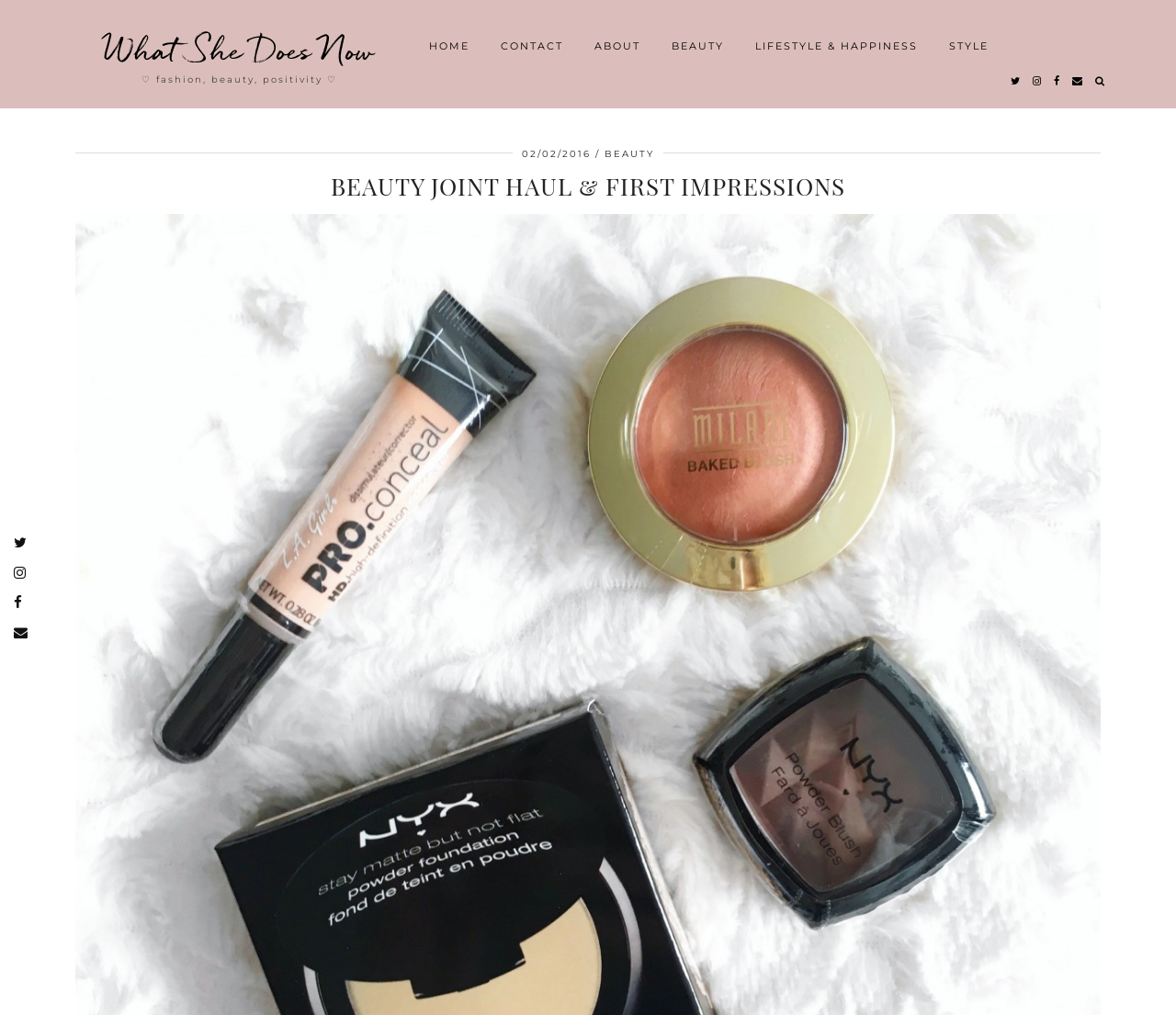Please provide a detailed answer to the question below by examining the image:
What is the purpose of the search box?

I inferred the purpose of the search box by looking at its placeholder text, which says 'Type some keywords...'. This suggests that the search box is meant to be used to search for content on the website.